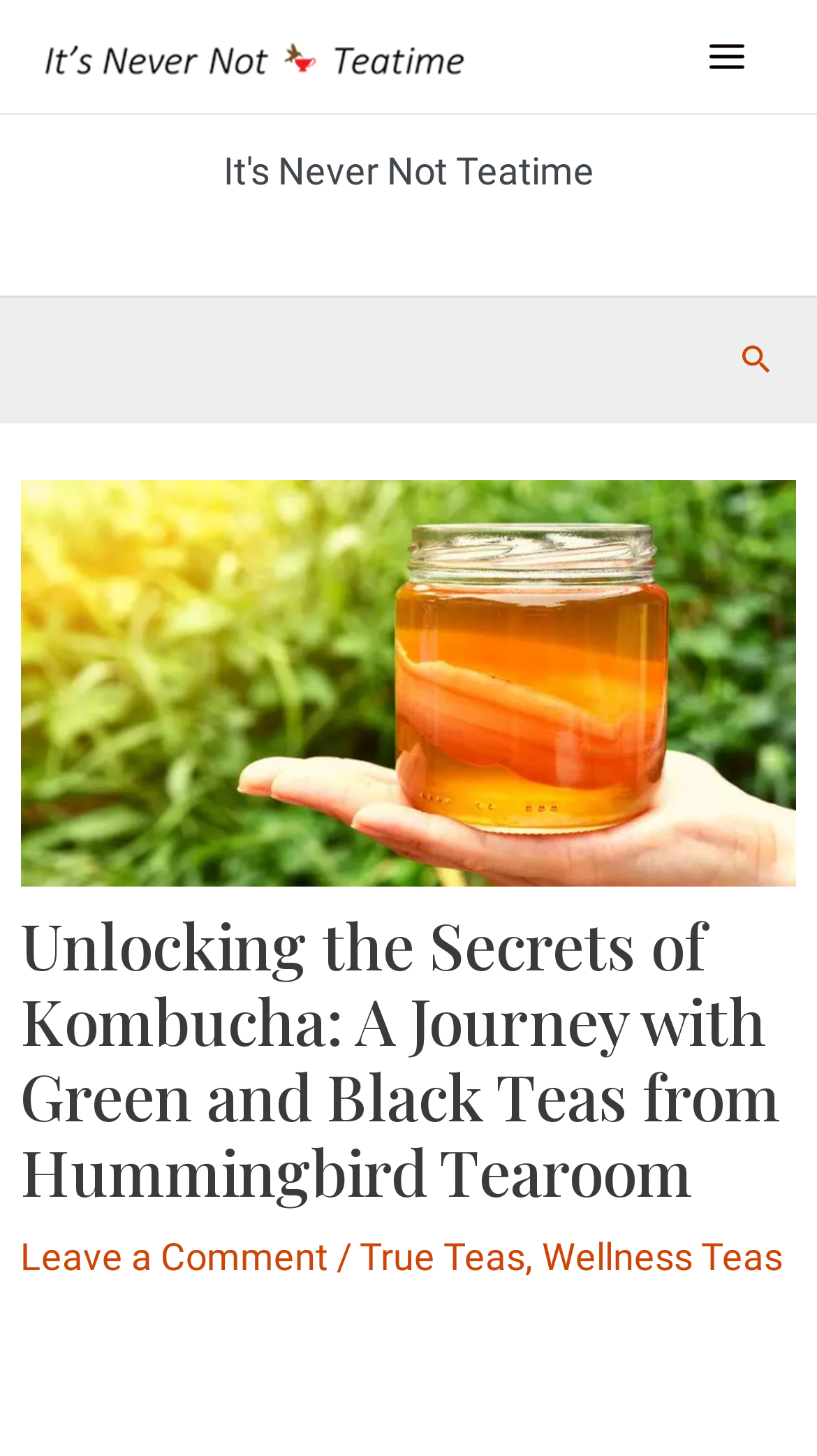Use a single word or phrase to answer the following:
What is the image above the heading?

Unlocking the Secrets of Kombucha